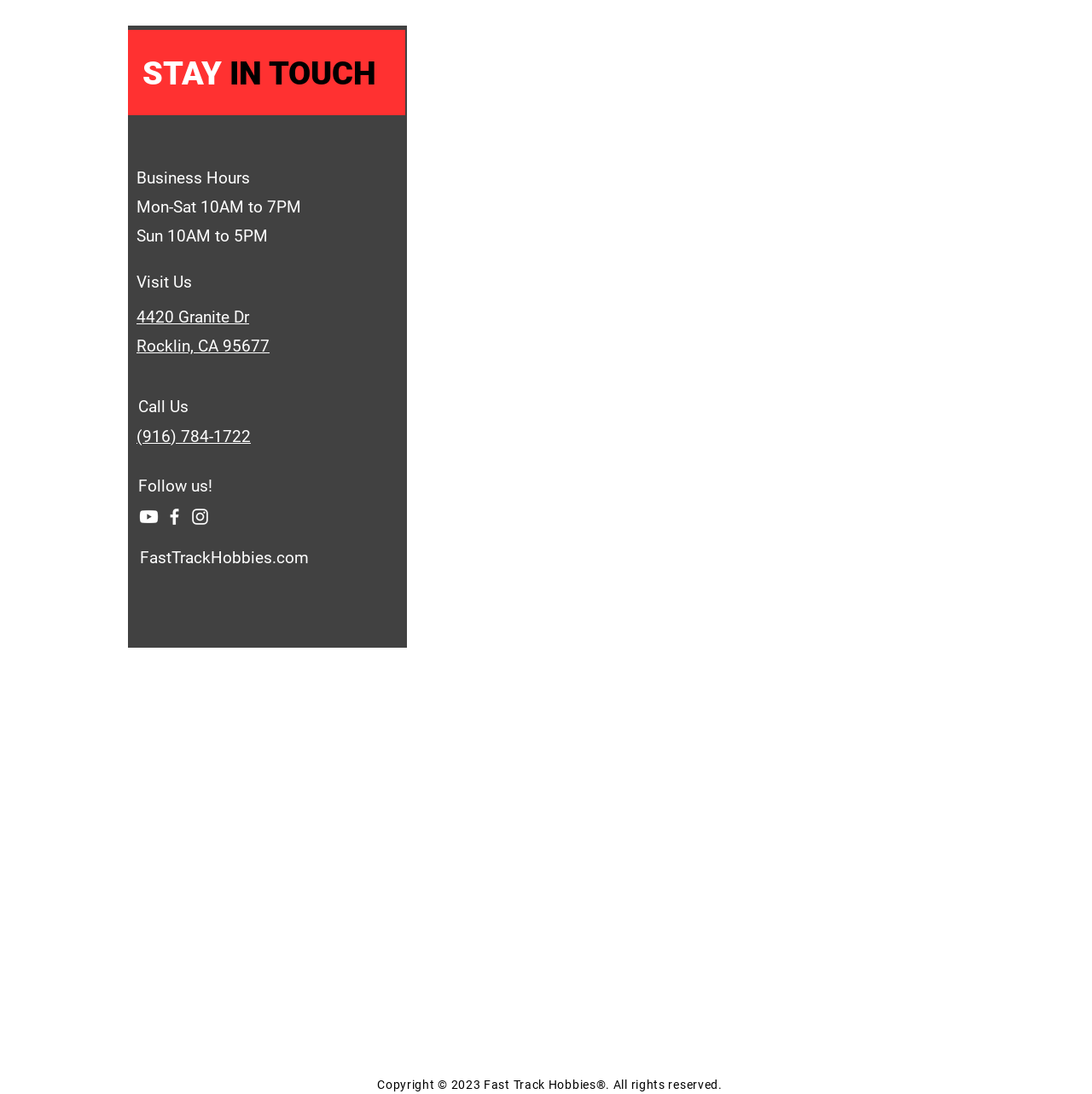Please specify the bounding box coordinates of the clickable section necessary to execute the following command: "Call the phone number".

[0.125, 0.39, 0.23, 0.408]